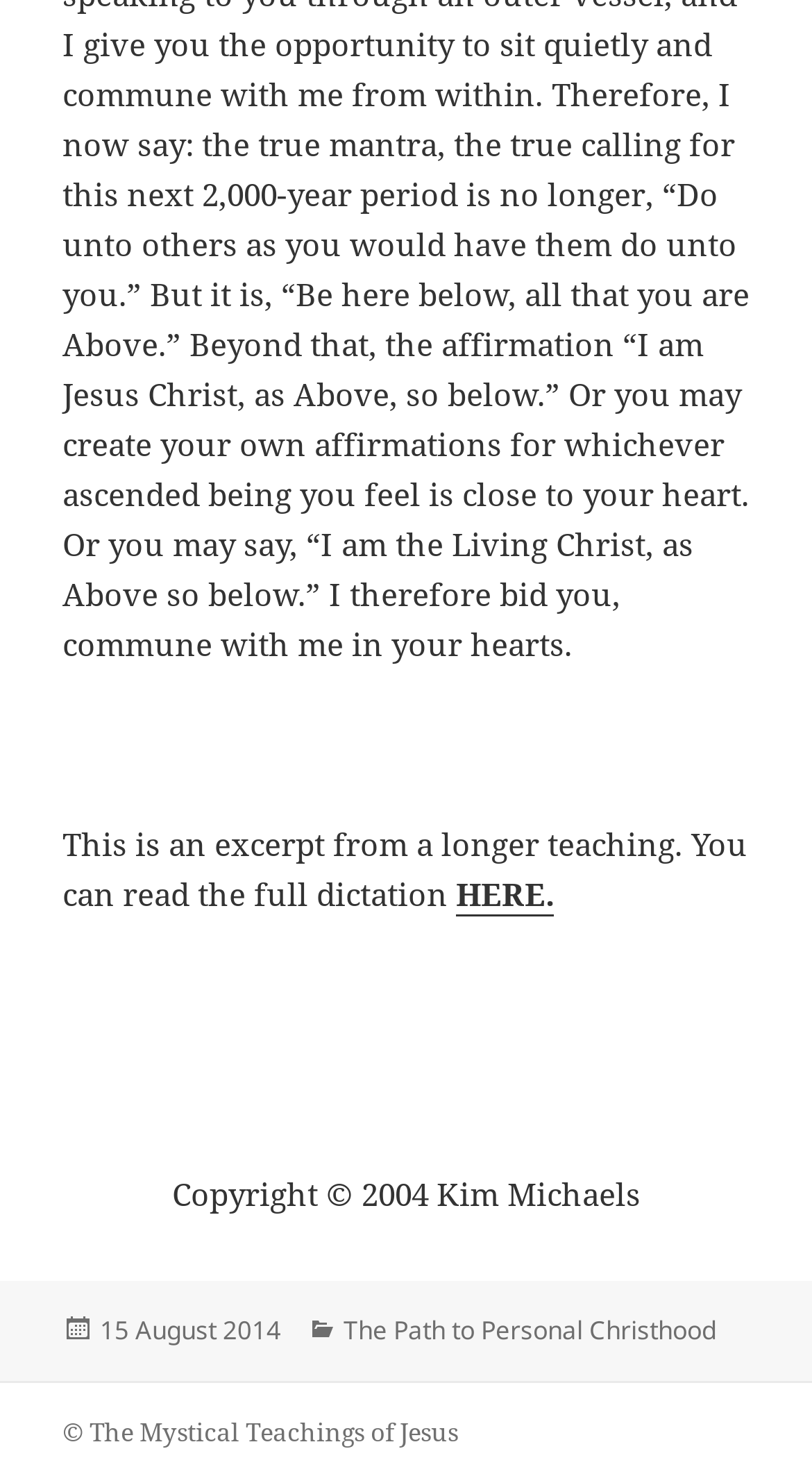Determine the bounding box coordinates for the UI element described. Format the coordinates as (top-left x, top-left y, bottom-right x, bottom-right y) and ensure all values are between 0 and 1. Element description: HERE.

[0.561, 0.588, 0.682, 0.618]